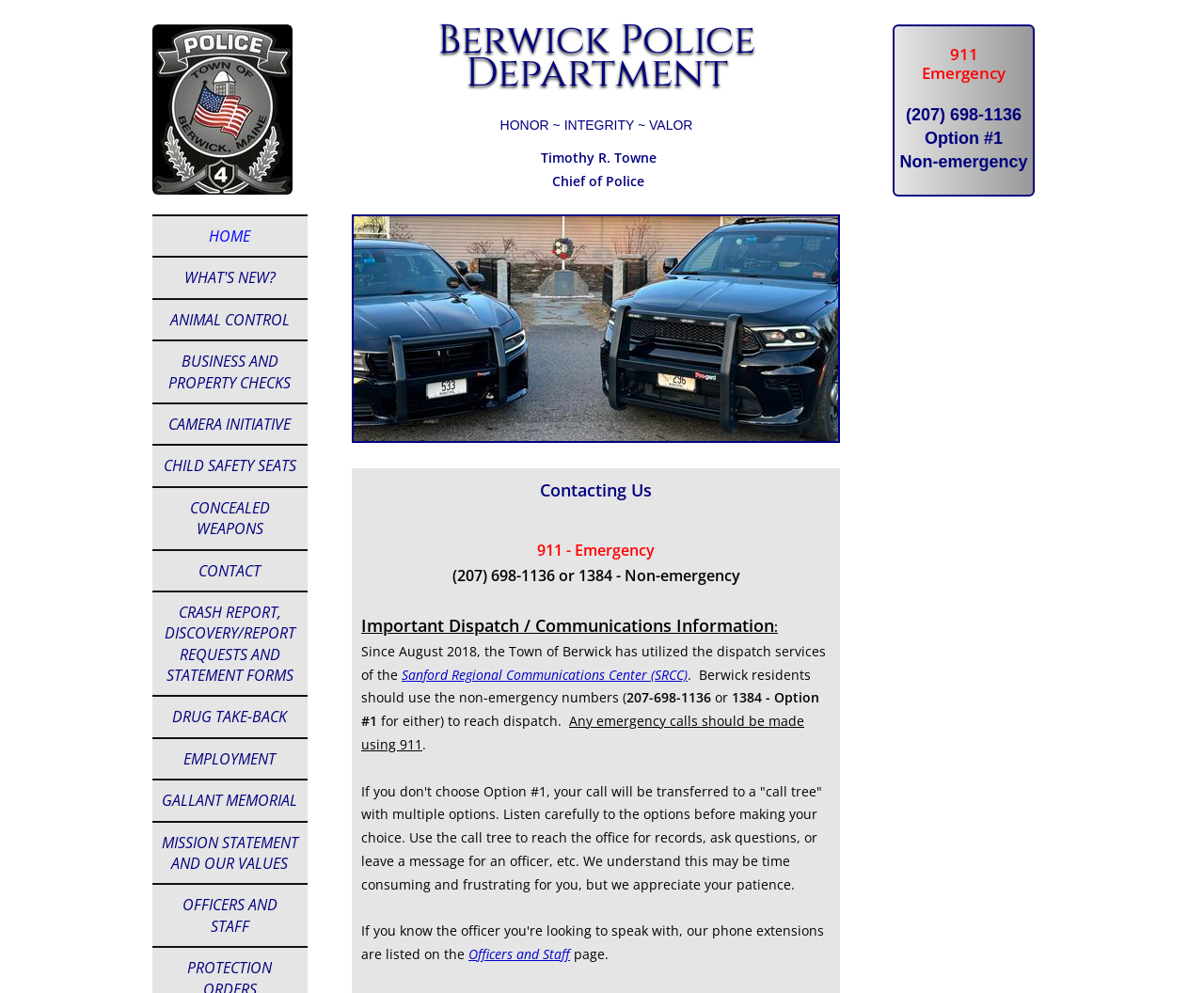Please specify the coordinates of the bounding box for the element that should be clicked to carry out this instruction: "Click on the 'Home' link". The coordinates must be four float numbers between 0 and 1, formatted as [left, top, right, bottom].

None